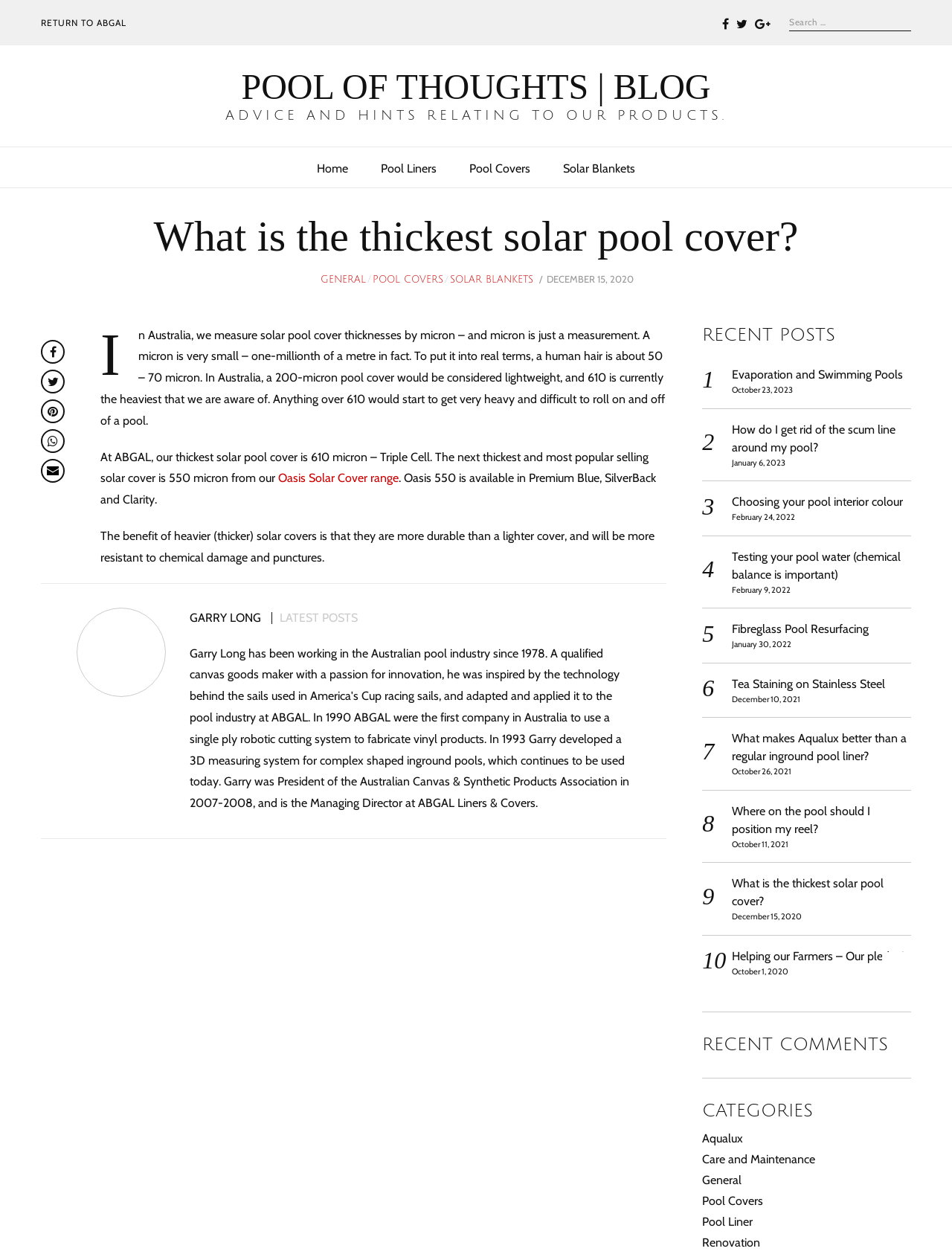Determine the bounding box coordinates of the UI element described below. Use the format (top-left x, top-left y, bottom-right x, bottom-right y) with floating point numbers between 0 and 1: Facebook

[0.755, 0.011, 0.77, 0.025]